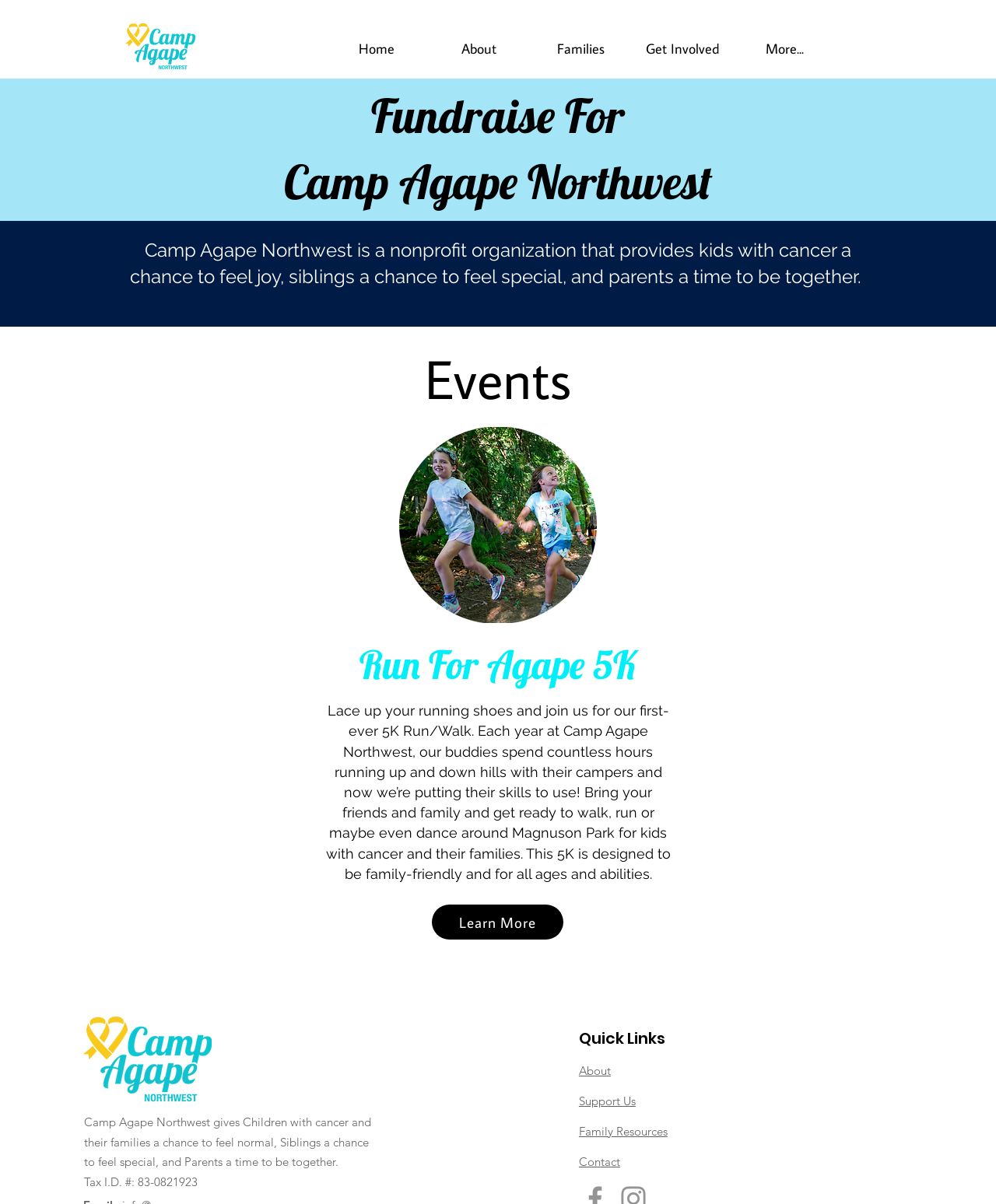Determine the heading of the webpage and extract its text content.

Fundraise For
Camp Agape Northwest